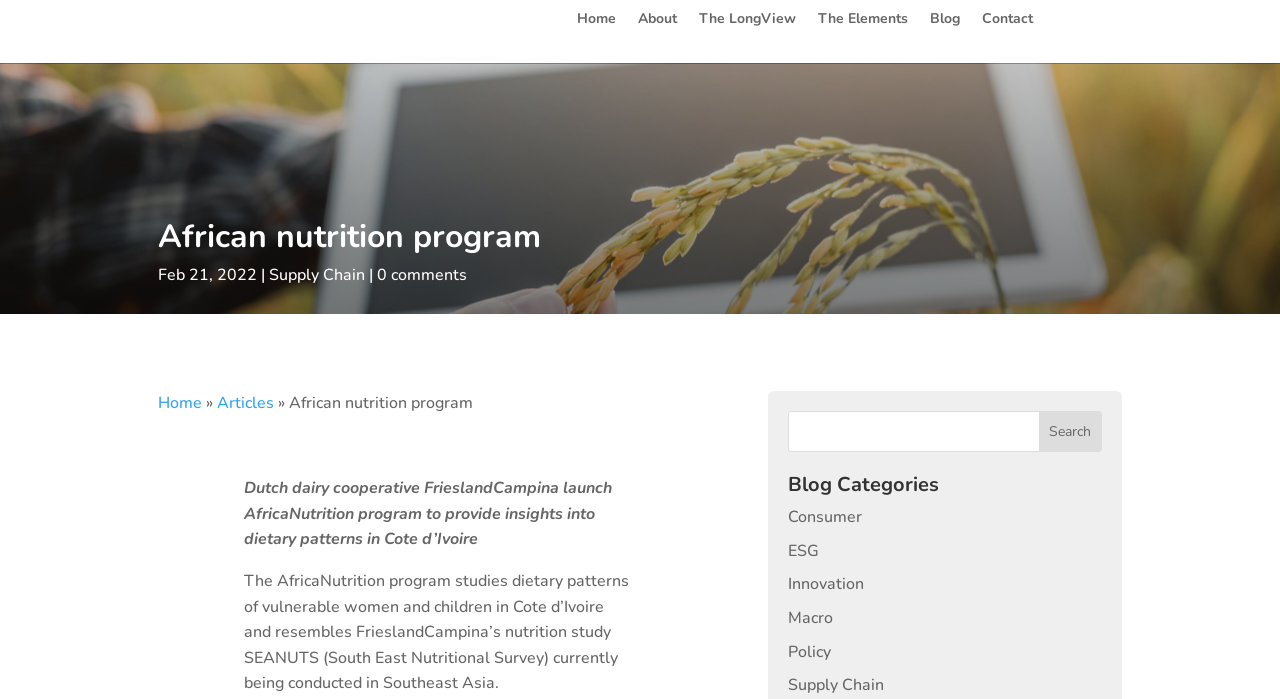Describe all the key features and sections of the webpage thoroughly.

The webpage is about the African nutrition program by Longview Dairy. At the top, there is a navigation menu with six links: Home, About, The LongView, The Elements, Blog, and Contact. Below the navigation menu, there is a large heading that reads "African nutrition program". 

To the right of the heading, there is a date "Feb 21, 2022" followed by a link "Supply Chain" and another link "0 comments". Below the date, there is a secondary navigation menu with three links: Home, Articles, and a link with the text "African nutrition program". 

The main content of the webpage is divided into two sections. The first section has two paragraphs of text describing the AfricaNutrition program, which is a study on dietary patterns in Cote d'Ivoire. The second section is a search bar with a textbox and a "Search" button.

On the right side of the webpage, there is a section titled "Blog Categories" with five links: Consumer, ESG, Innovation, Macro, and Policy. There is also a sixth link "Supply Chain" at the bottom of this section.